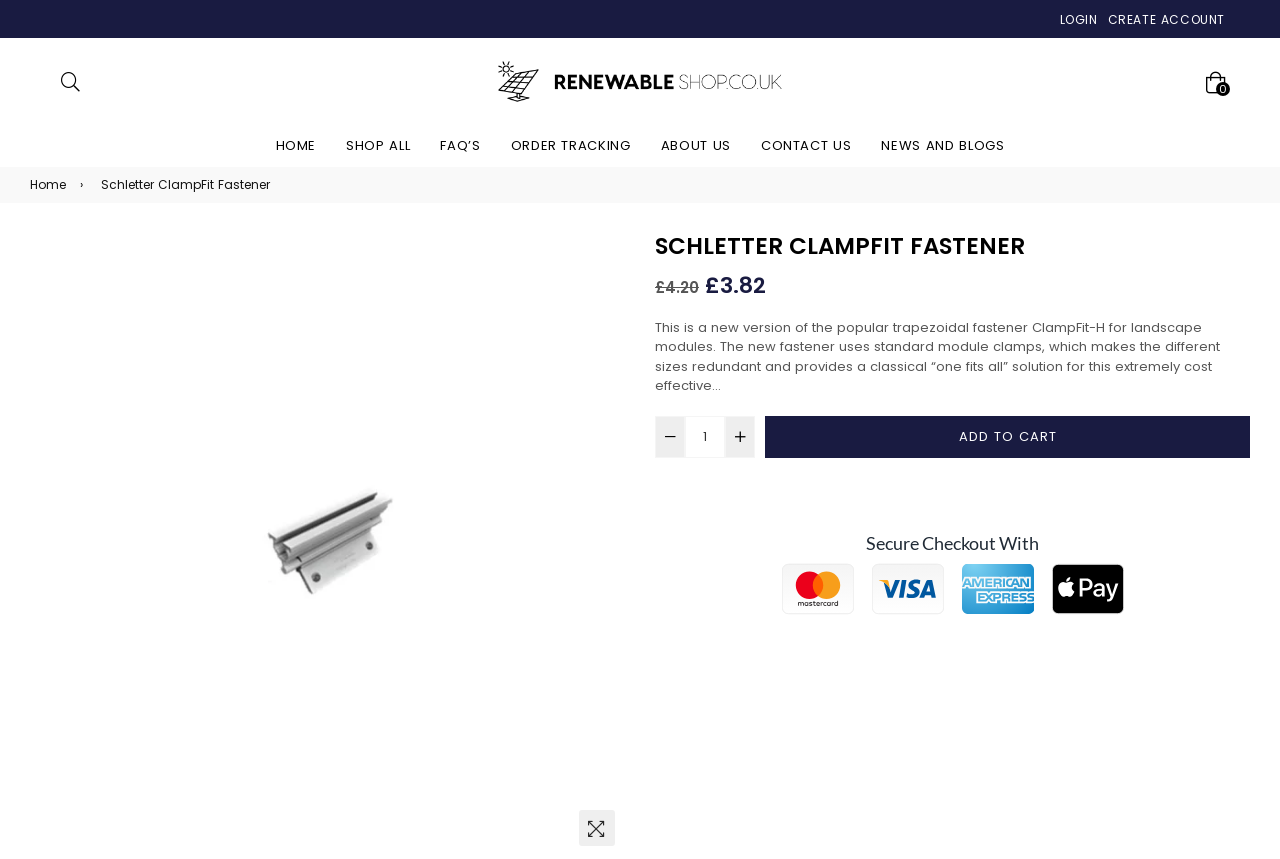Identify the bounding box coordinates necessary to click and complete the given instruction: "Create a new account".

[0.865, 0.013, 0.957, 0.033]